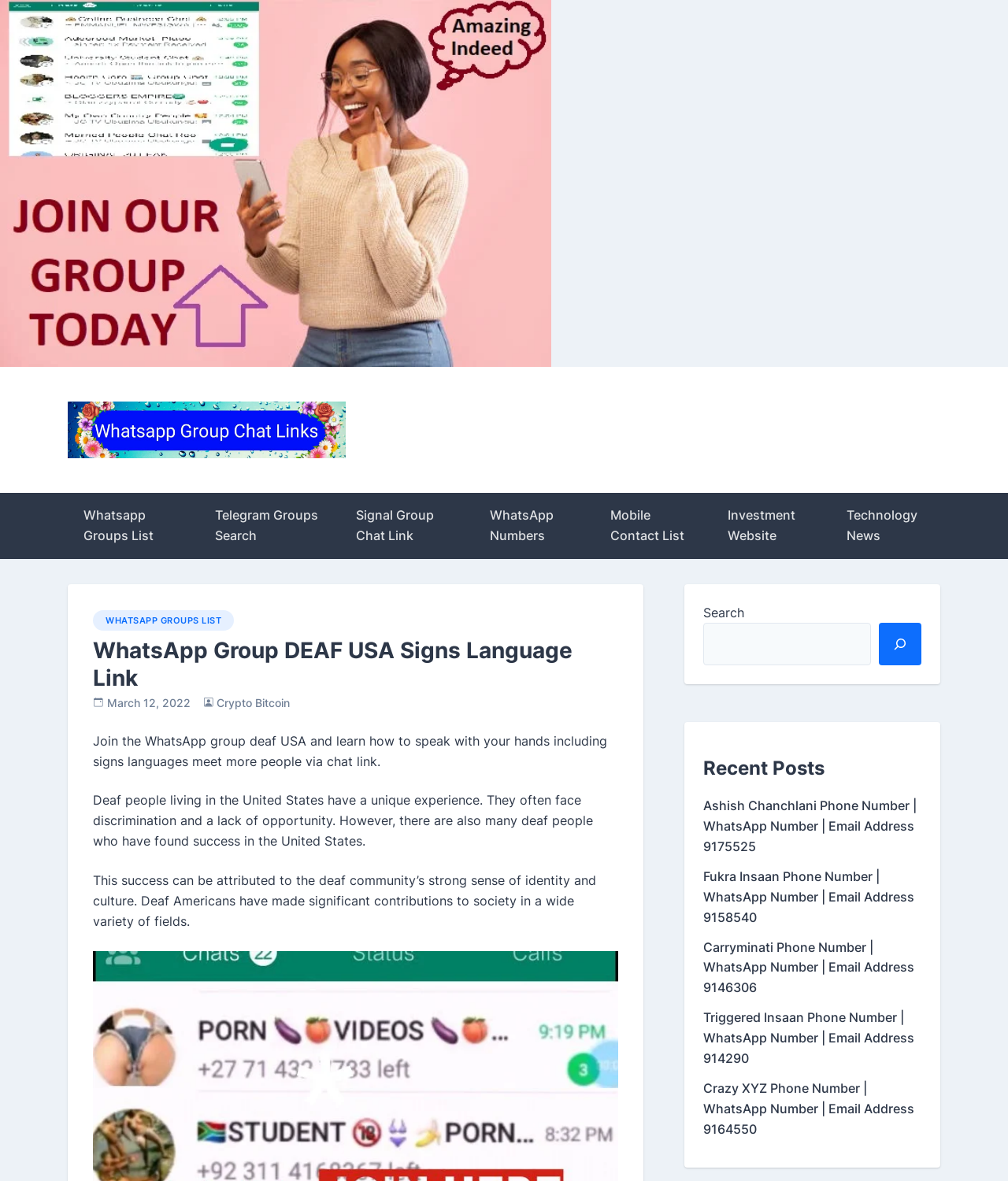Extract the main title from the webpage and generate its text.

WhatsApp Group DEAF USA Signs Language Link